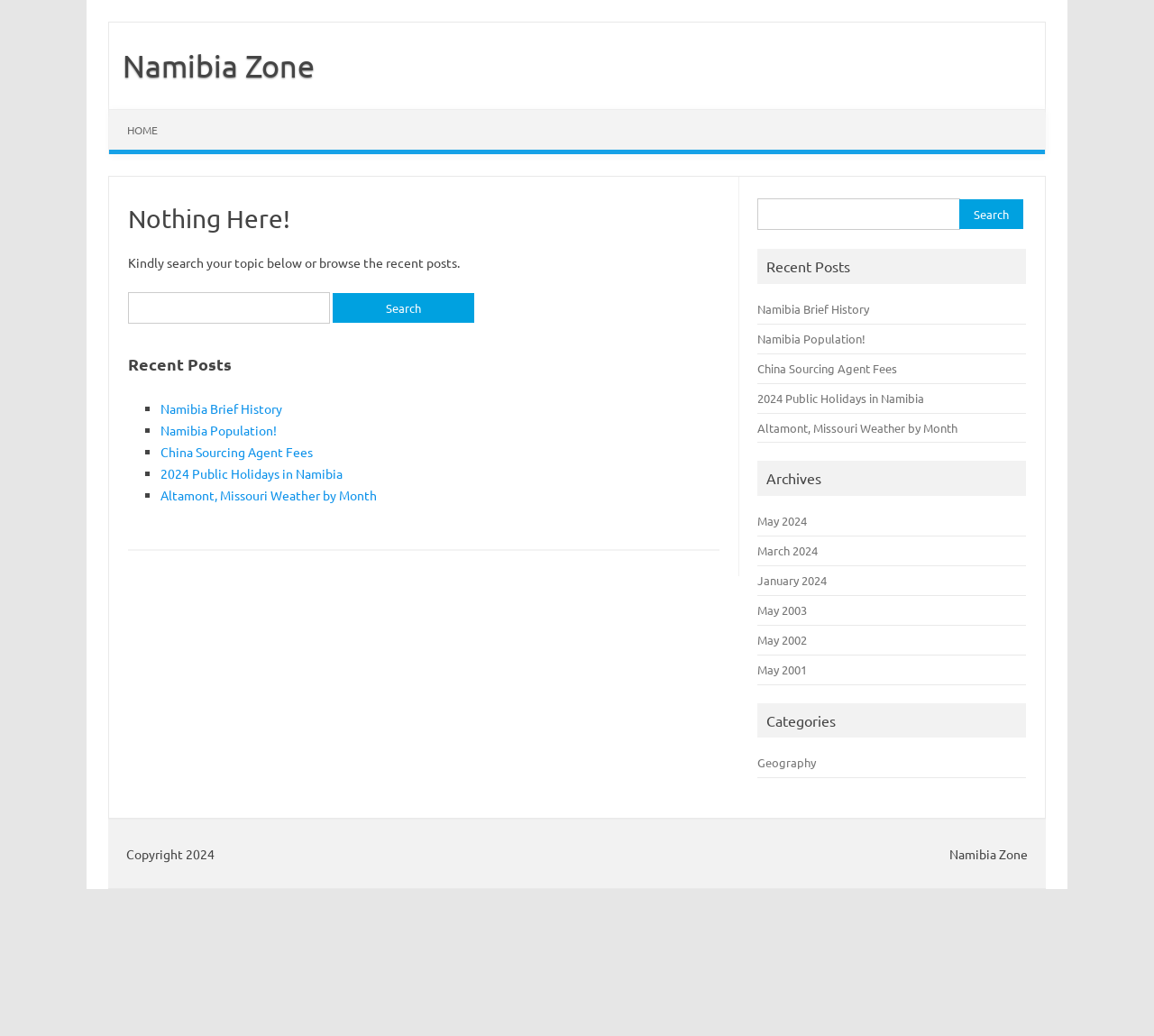What is the main error message on this page?
Look at the image and respond with a single word or a short phrase.

Nothing Here!